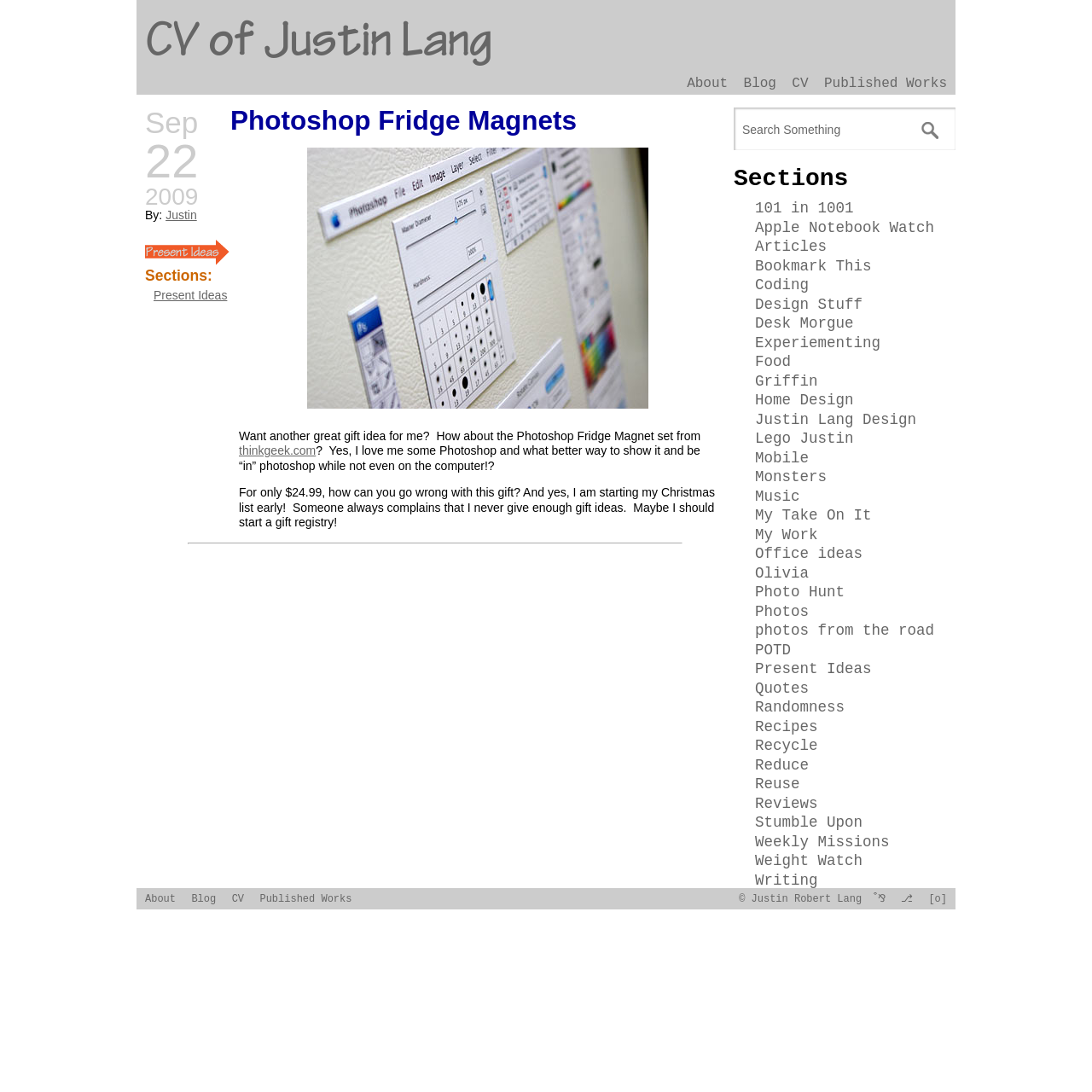Identify the bounding box coordinates for the element you need to click to achieve the following task: "Click the 'About' link". The coordinates must be four float values ranging from 0 to 1, formatted as [left, top, right, bottom].

[0.629, 0.07, 0.667, 0.084]